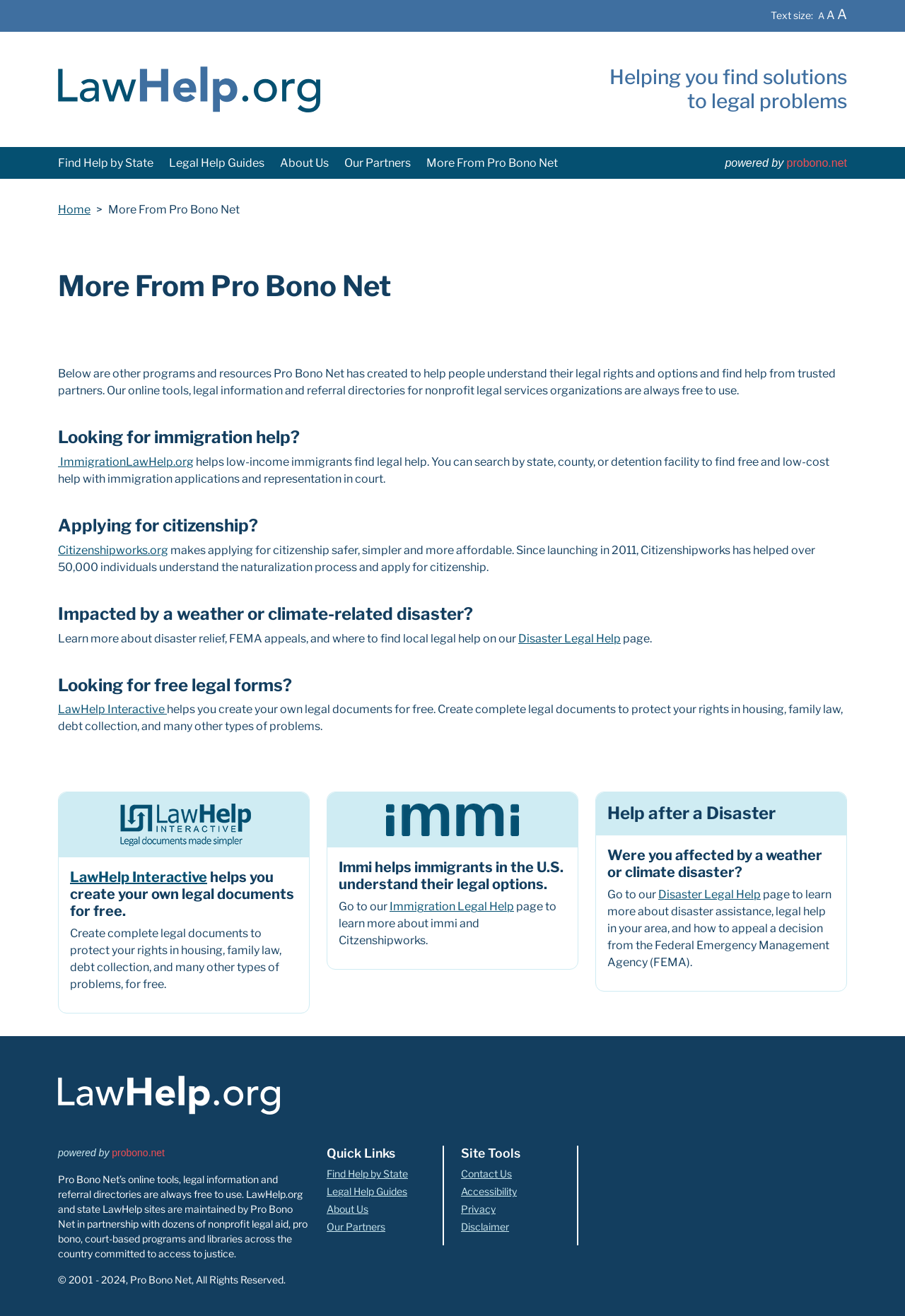Give a one-word or short phrase answer to this question: 
What is the organization behind LawHelp.org?

Pro Bono Net